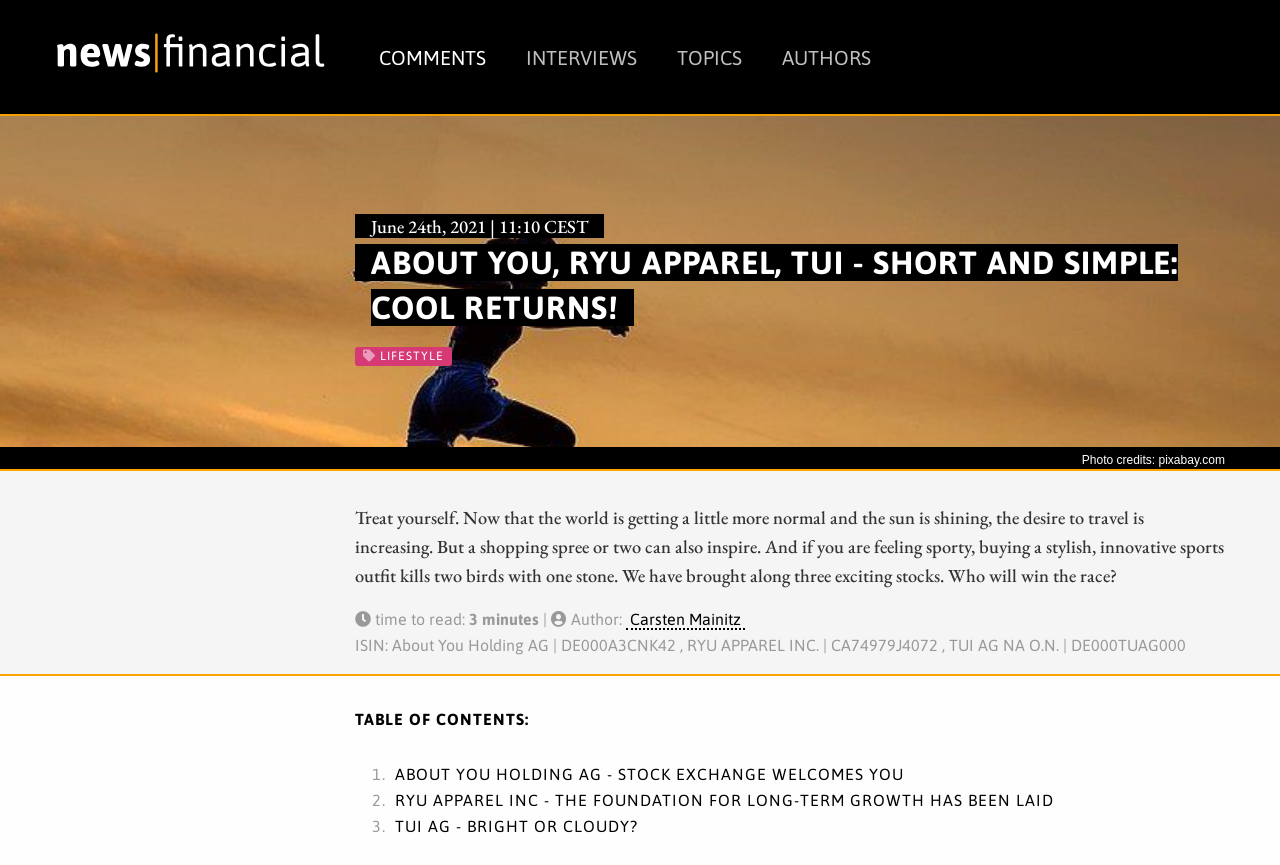Please determine the bounding box coordinates of the element to click on in order to accomplish the following task: "Read the article about RYU Apparel". Ensure the coordinates are four float numbers ranging from 0 to 1, i.e., [left, top, right, bottom].

[0.305, 0.915, 0.827, 0.935]